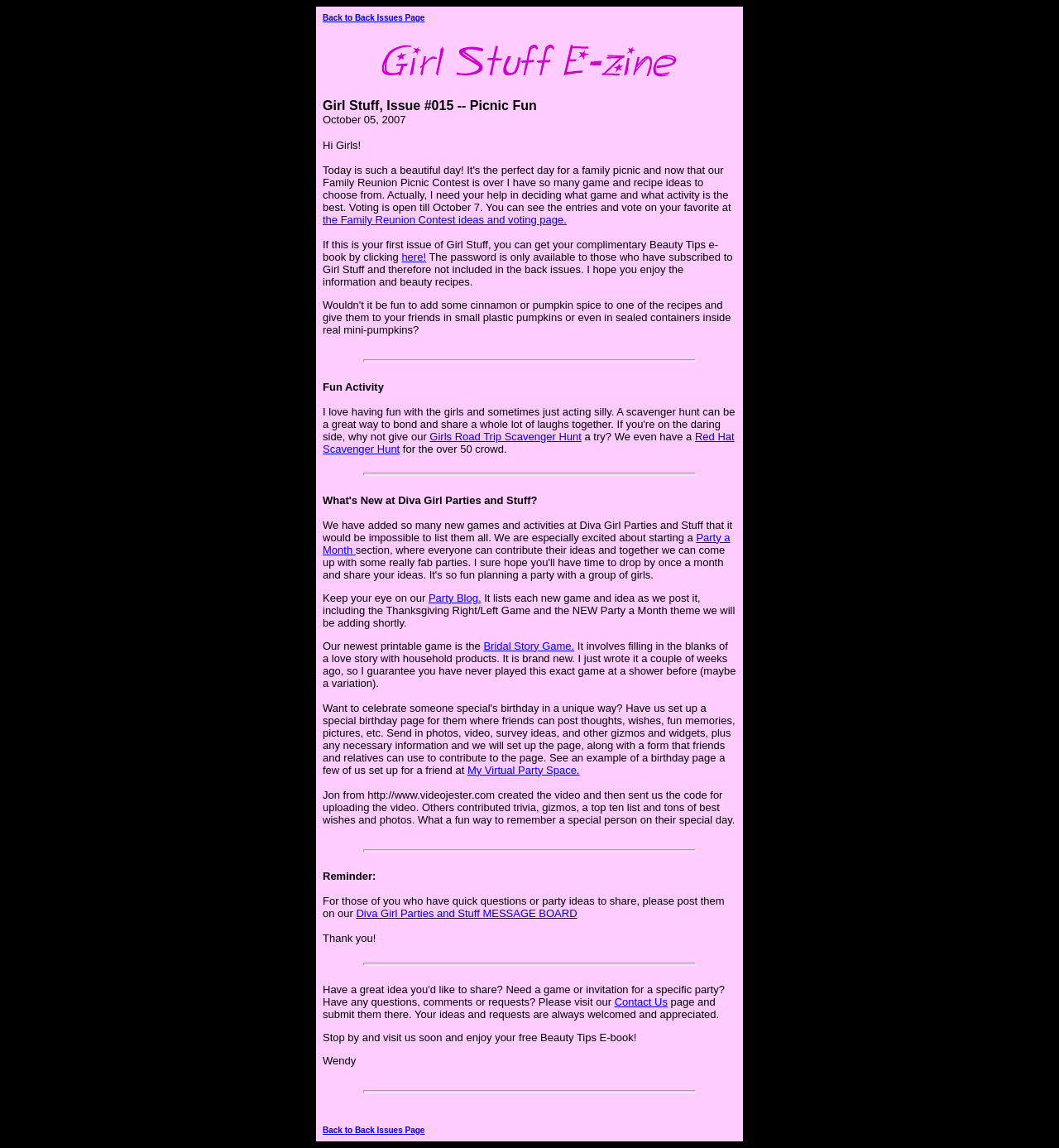Highlight the bounding box coordinates of the element you need to click to perform the following instruction: "Get your complimentary Beauty Tips e-book by clicking here."

[0.379, 0.218, 0.402, 0.229]